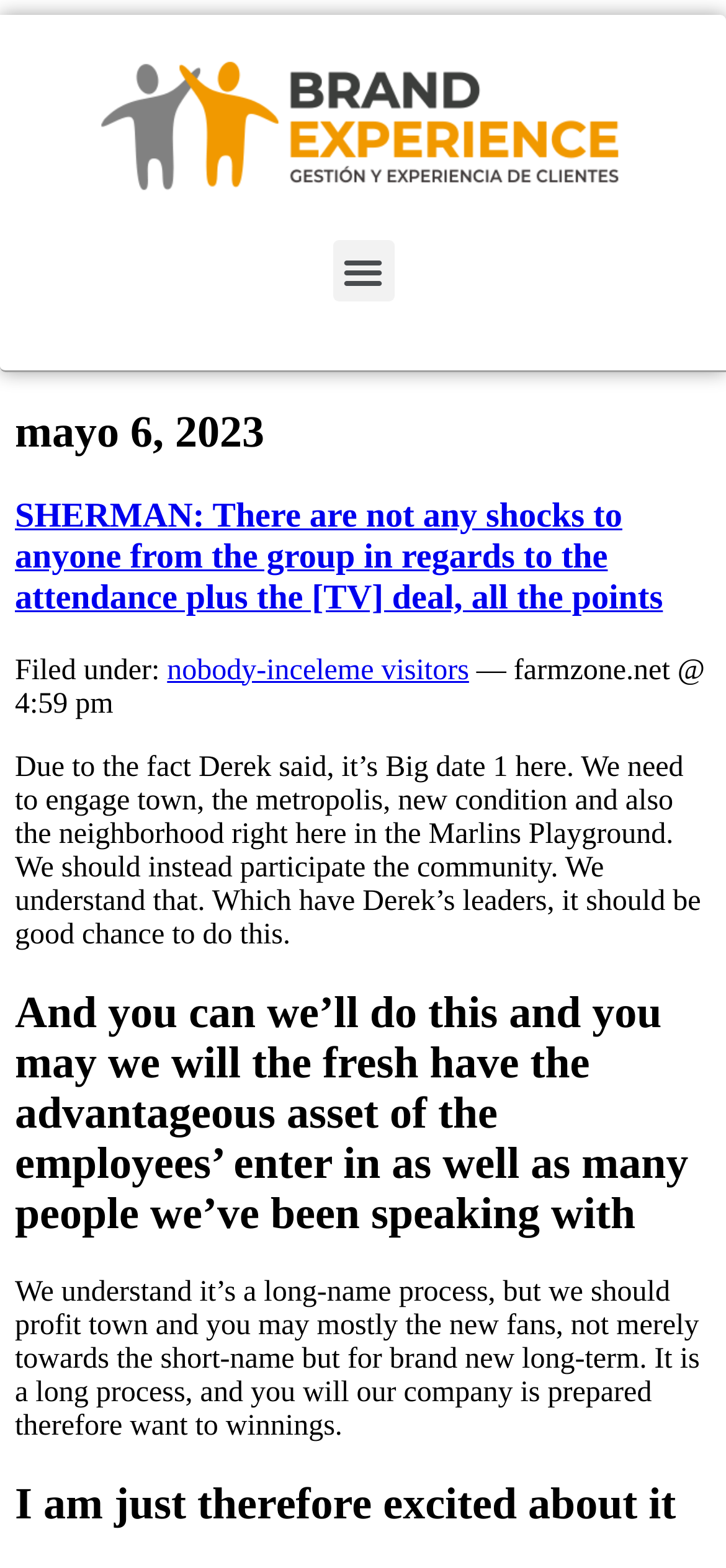Locate the UI element that matches the description nobody-inceleme visitors in the webpage screenshot. Return the bounding box coordinates in the format (top-left x, top-left y, bottom-right x, bottom-right y), with values ranging from 0 to 1.

[0.23, 0.417, 0.646, 0.437]